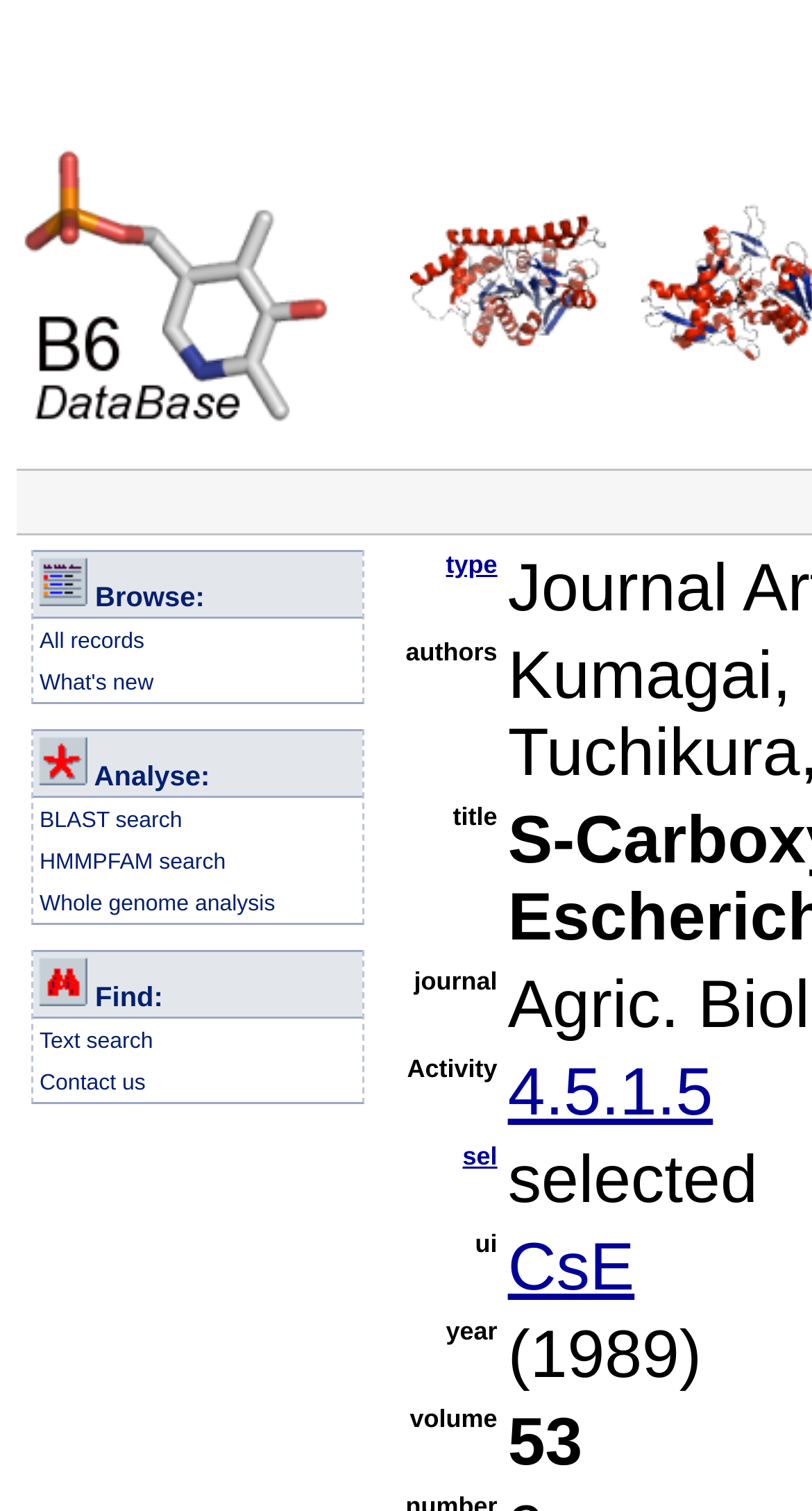Can you find the bounding box coordinates for the element to click on to achieve the instruction: "Search for BLAST"?

[0.049, 0.535, 0.224, 0.551]